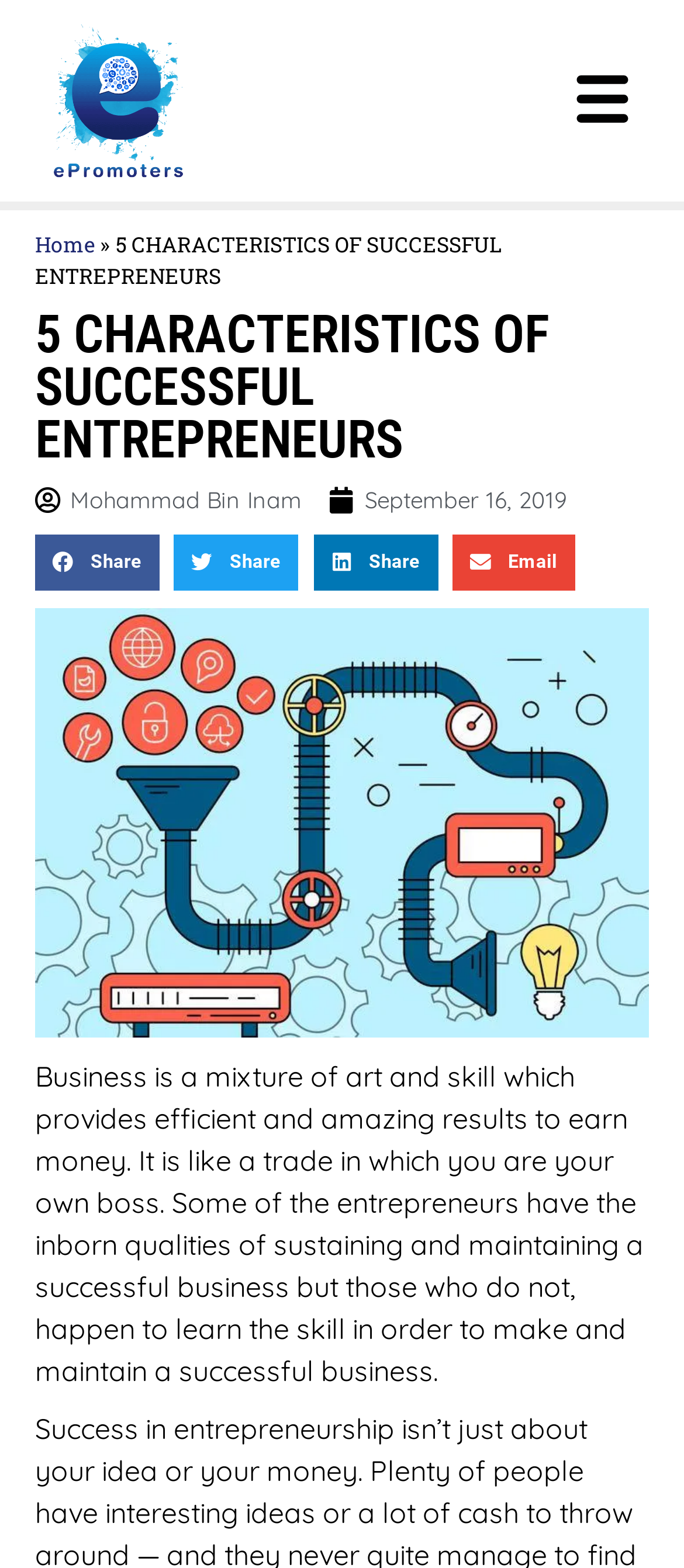Please find the bounding box coordinates of the element's region to be clicked to carry out this instruction: "Go to the home page".

[0.051, 0.146, 0.138, 0.164]